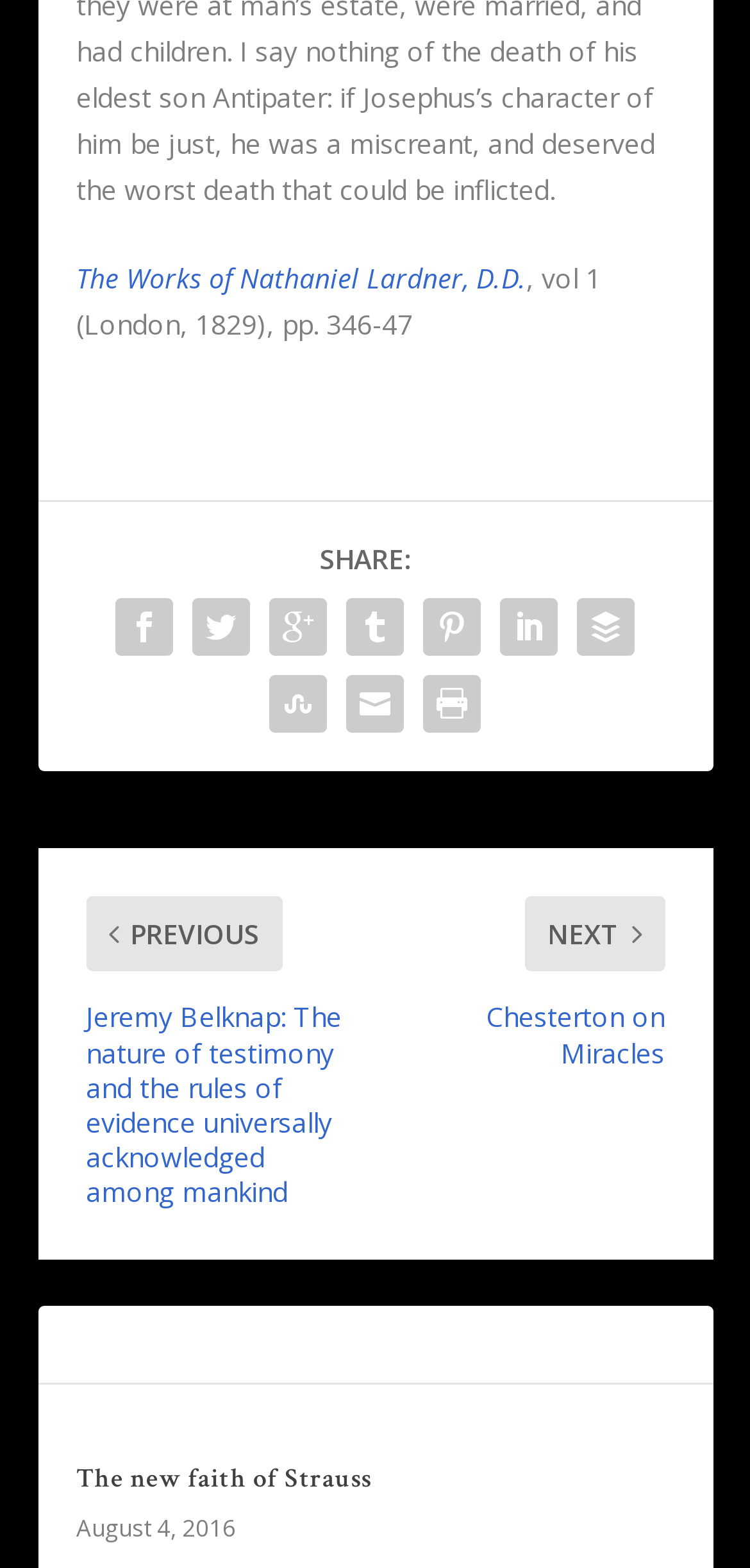What is the title of the first related post? Refer to the image and provide a one-word or short phrase answer.

The new faith of Strauss